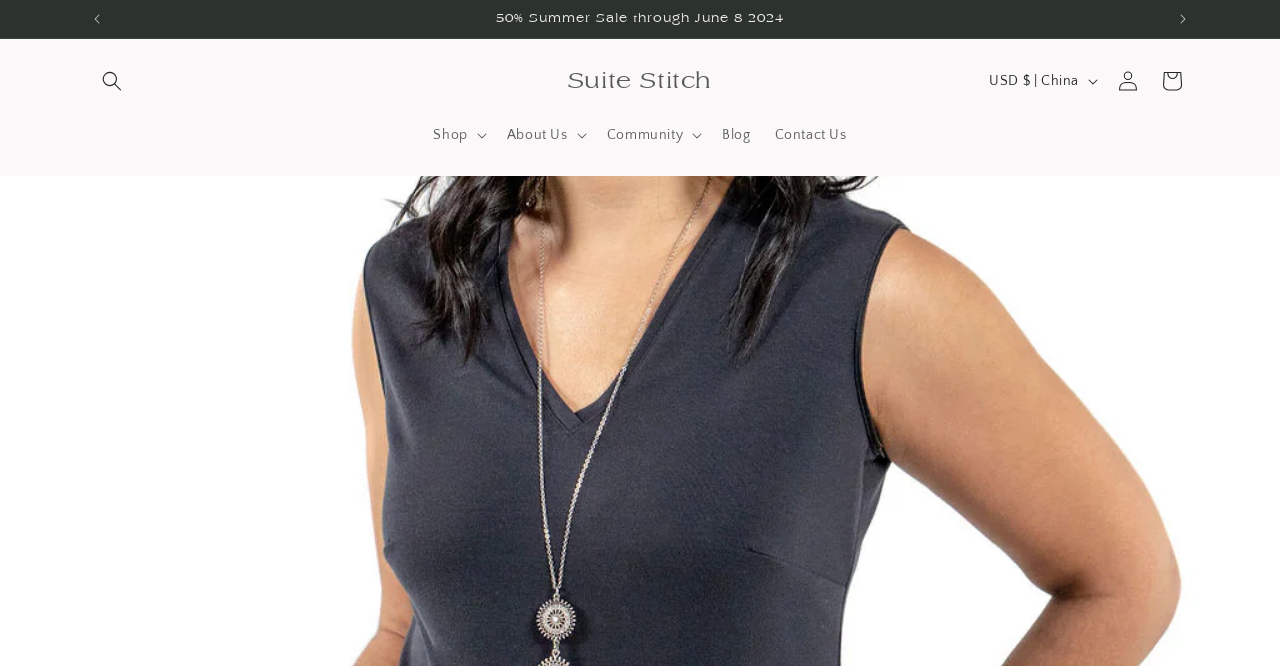Show me the bounding box coordinates of the clickable region to achieve the task as per the instruction: "Go to the shop".

[0.329, 0.17, 0.387, 0.234]